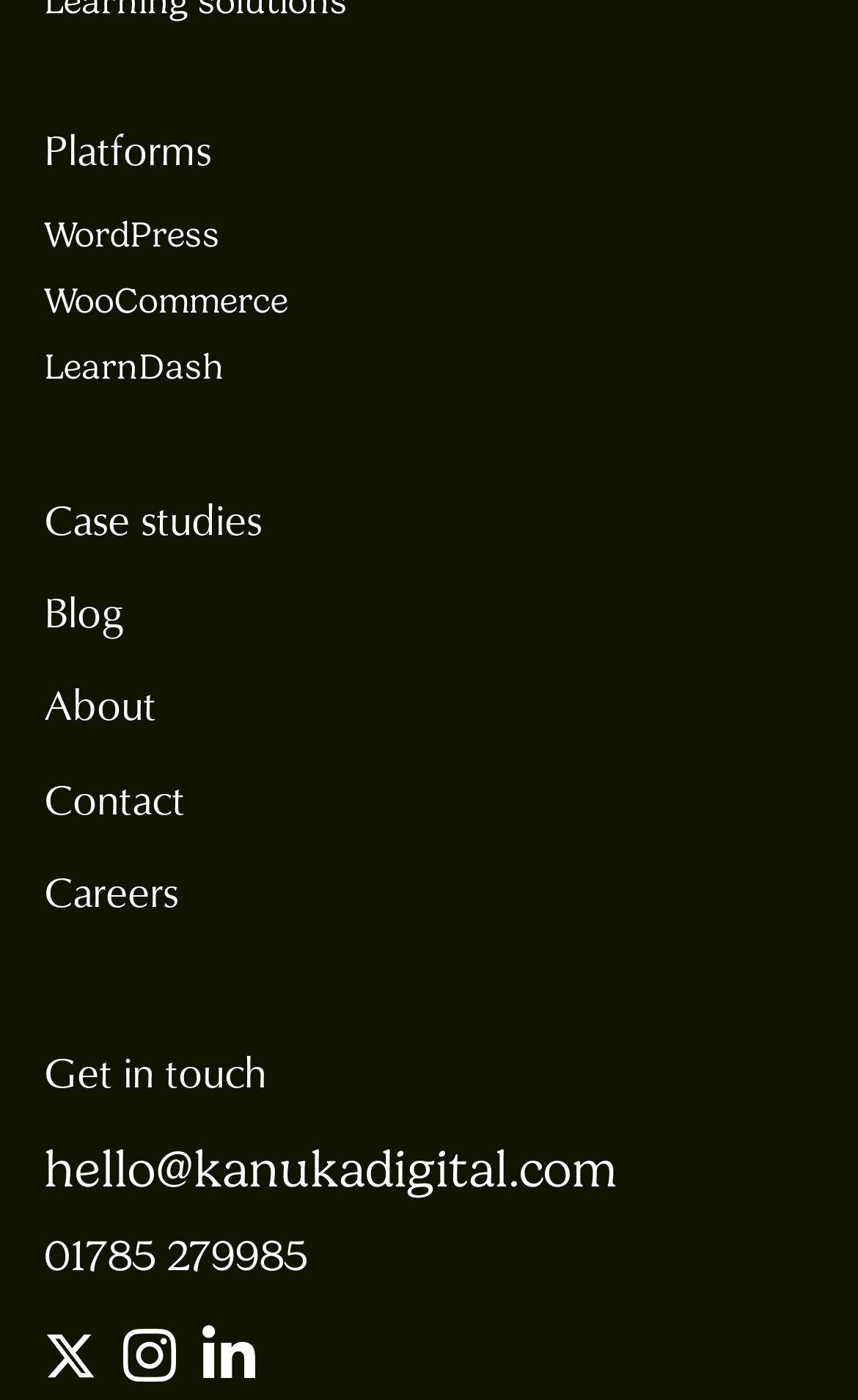Bounding box coordinates are specified in the format (top-left x, top-left y, bottom-right x, bottom-right y). All values are floating point numbers bounded between 0 and 1. Please provide the bounding box coordinate of the region this sentence describes: WordPress

[0.051, 0.152, 0.256, 0.182]